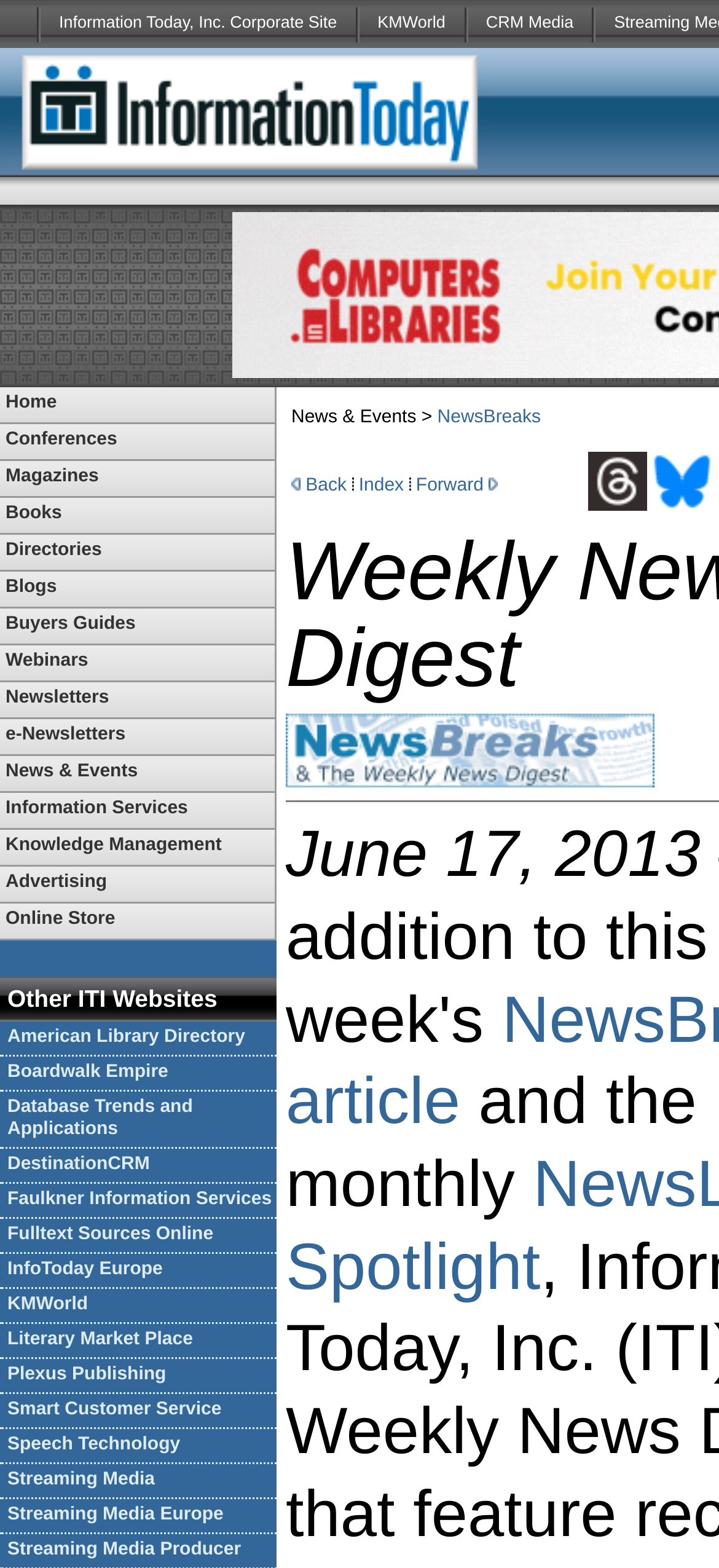Find the bounding box coordinates of the clickable area required to complete the following action: "Click on KMWorld".

[0.499, 0.0, 0.645, 0.031]